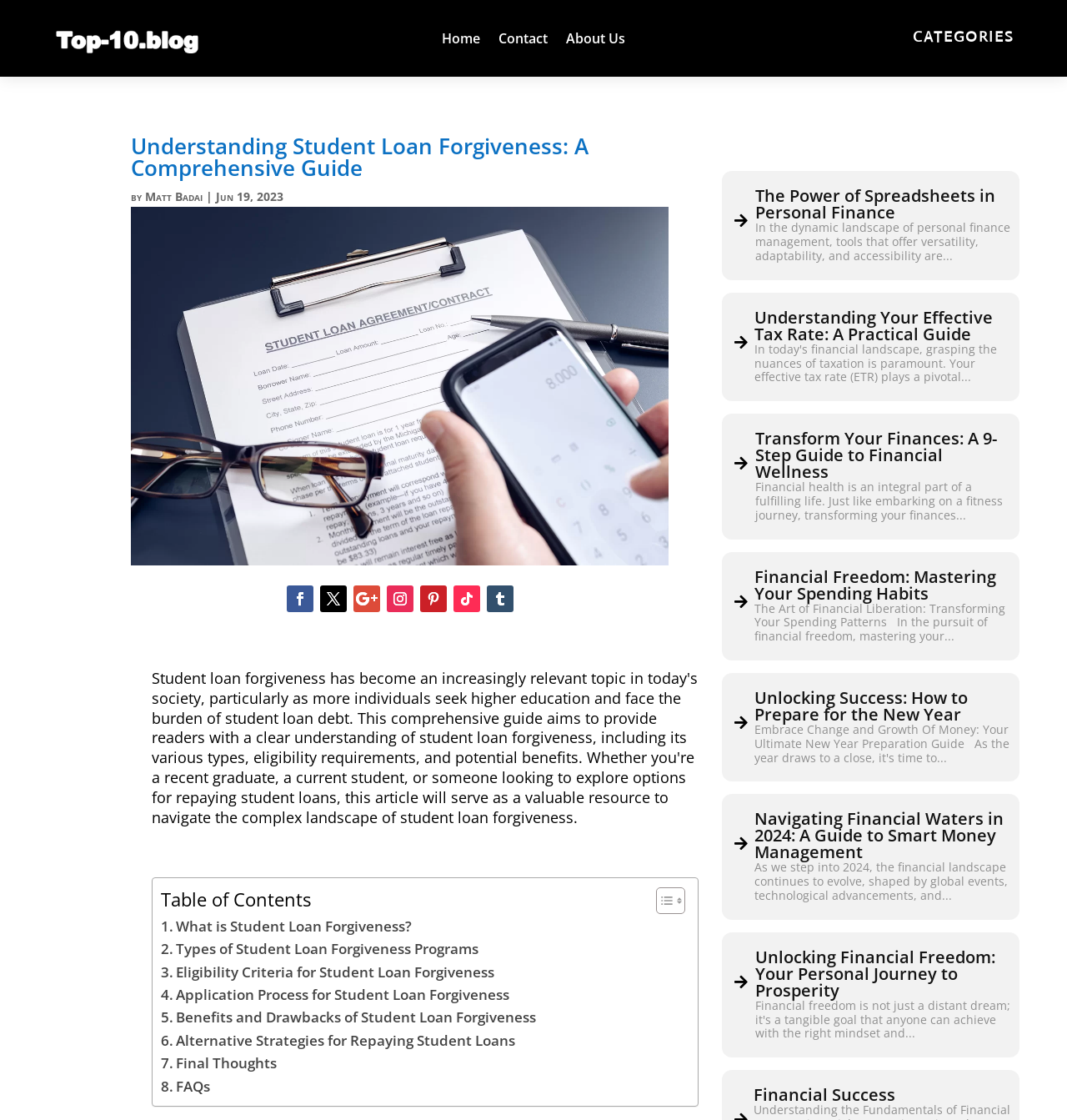How many links are there in the table of contents?
Please respond to the question with as much detail as possible.

I counted the number of link elements inside the layout table element, which represents the table of contents. There are 9 link elements in total.